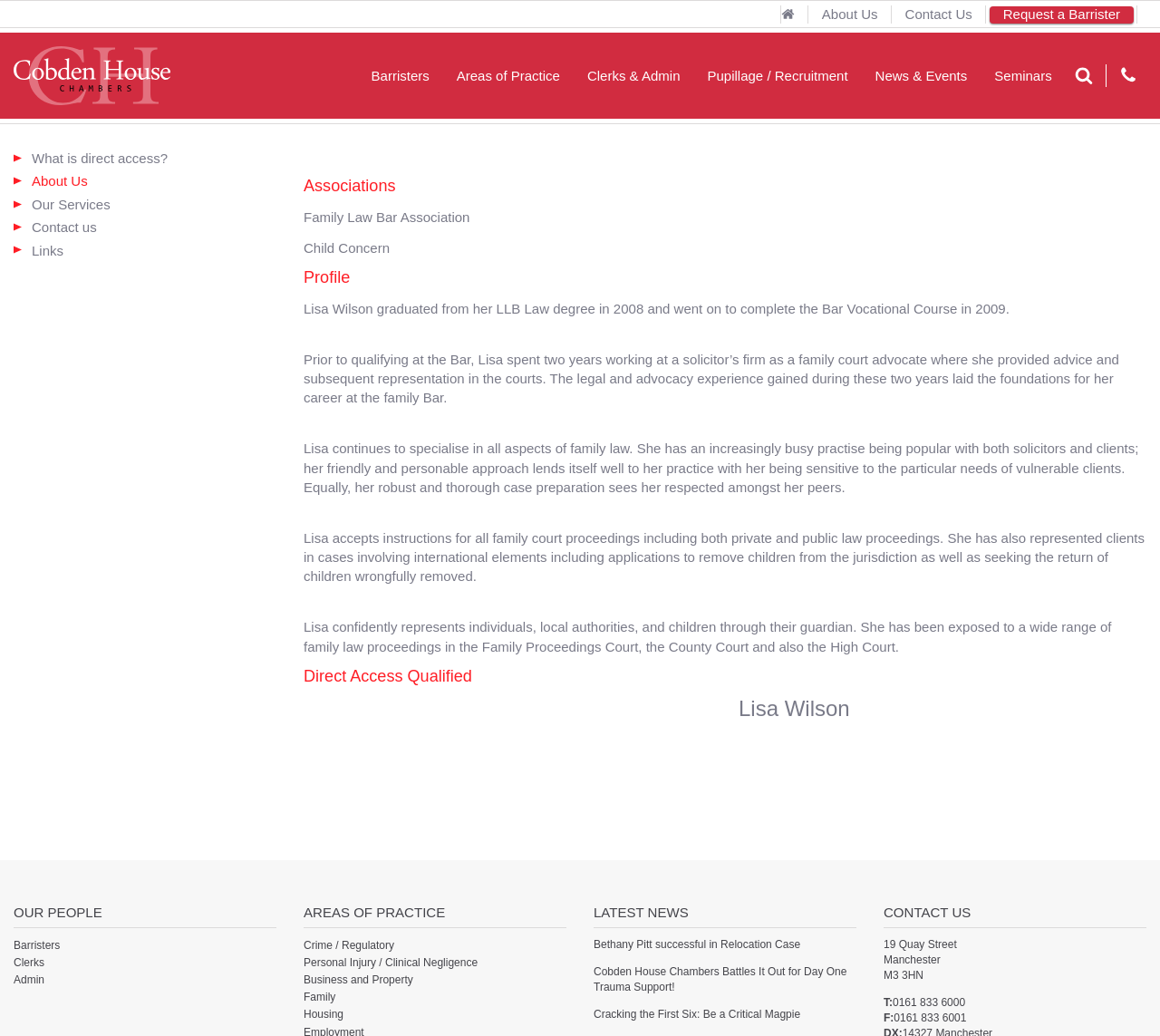What is Lisa Wilson's profession?
Using the image, give a concise answer in the form of a single word or short phrase.

Barrister